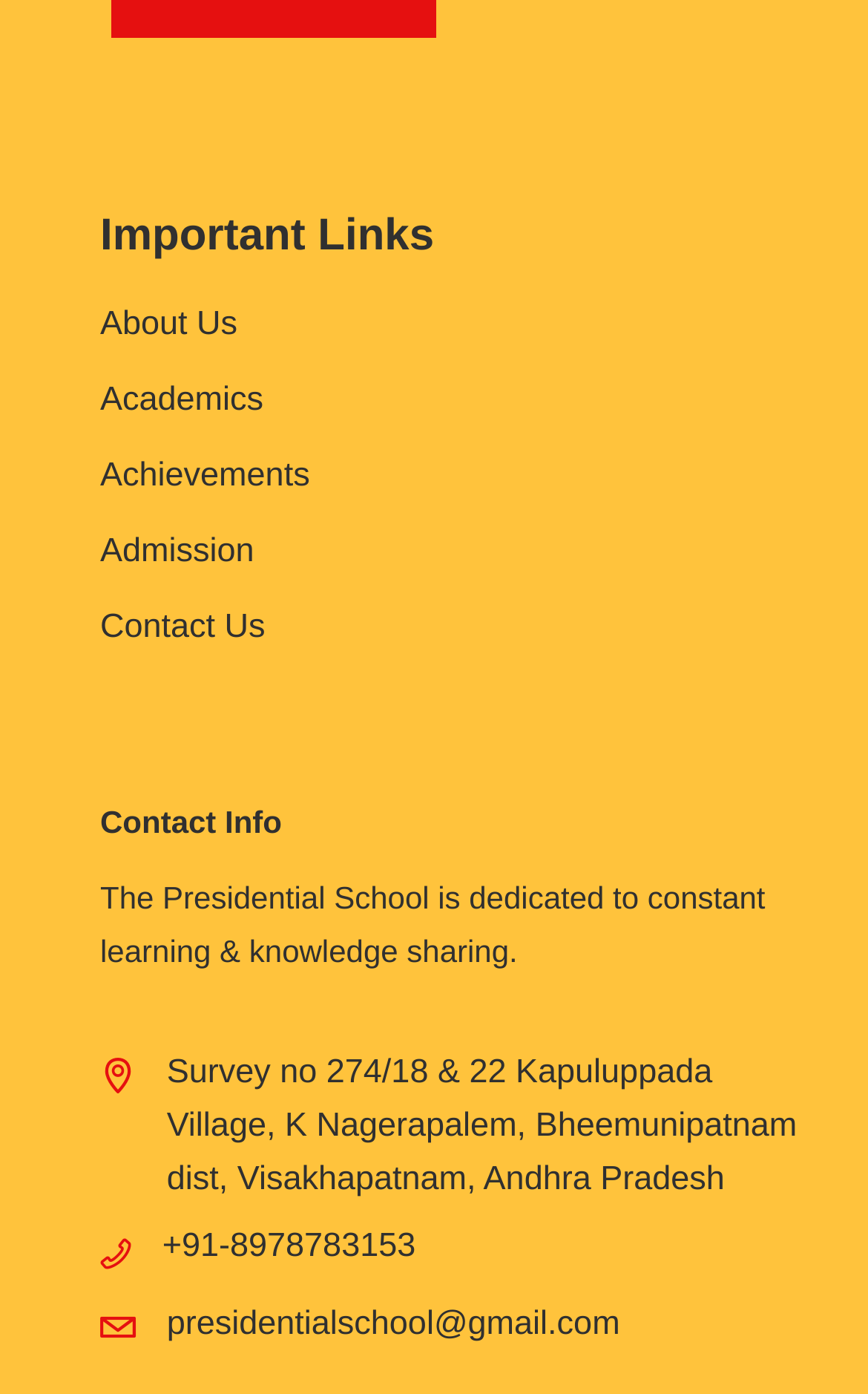Could you provide the bounding box coordinates for the portion of the screen to click to complete this instruction: "check the school's email"?

[0.115, 0.937, 0.885, 0.978]